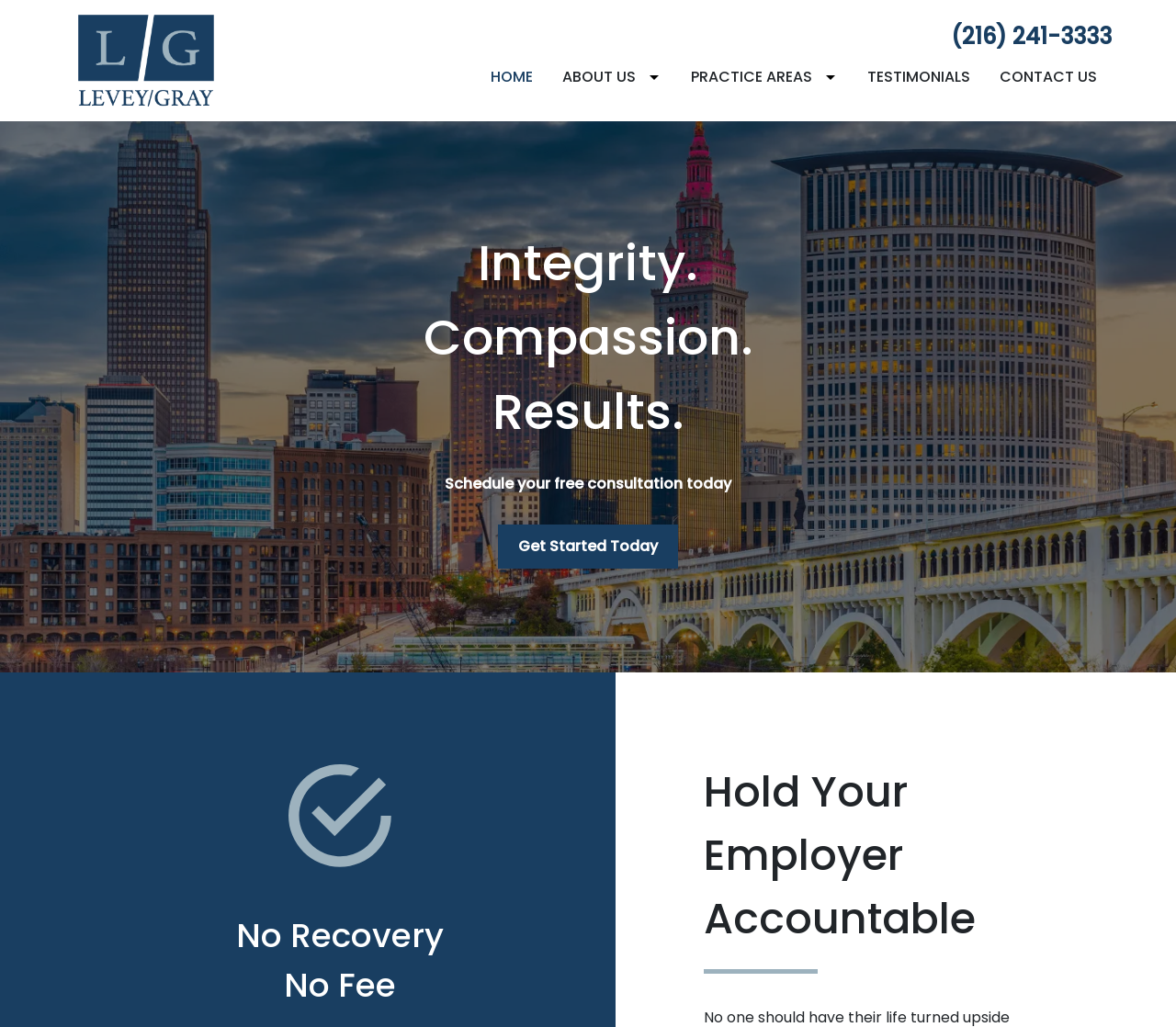Determine the coordinates of the bounding box for the clickable area needed to execute this instruction: "Schedule a free consultation".

[0.378, 0.46, 0.622, 0.481]